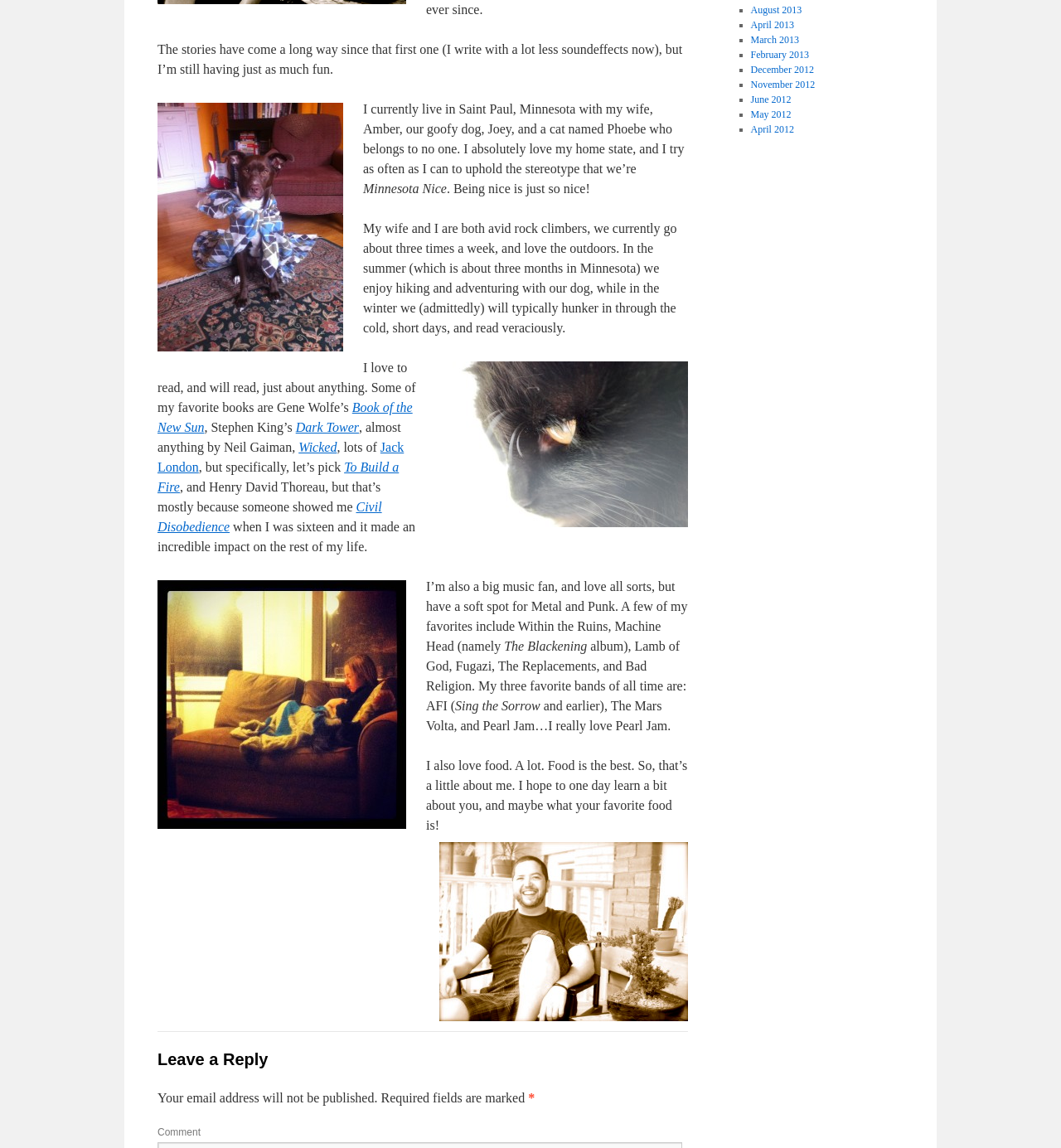Locate the bounding box of the UI element with the following description: "April 2013".

[0.707, 0.017, 0.748, 0.027]